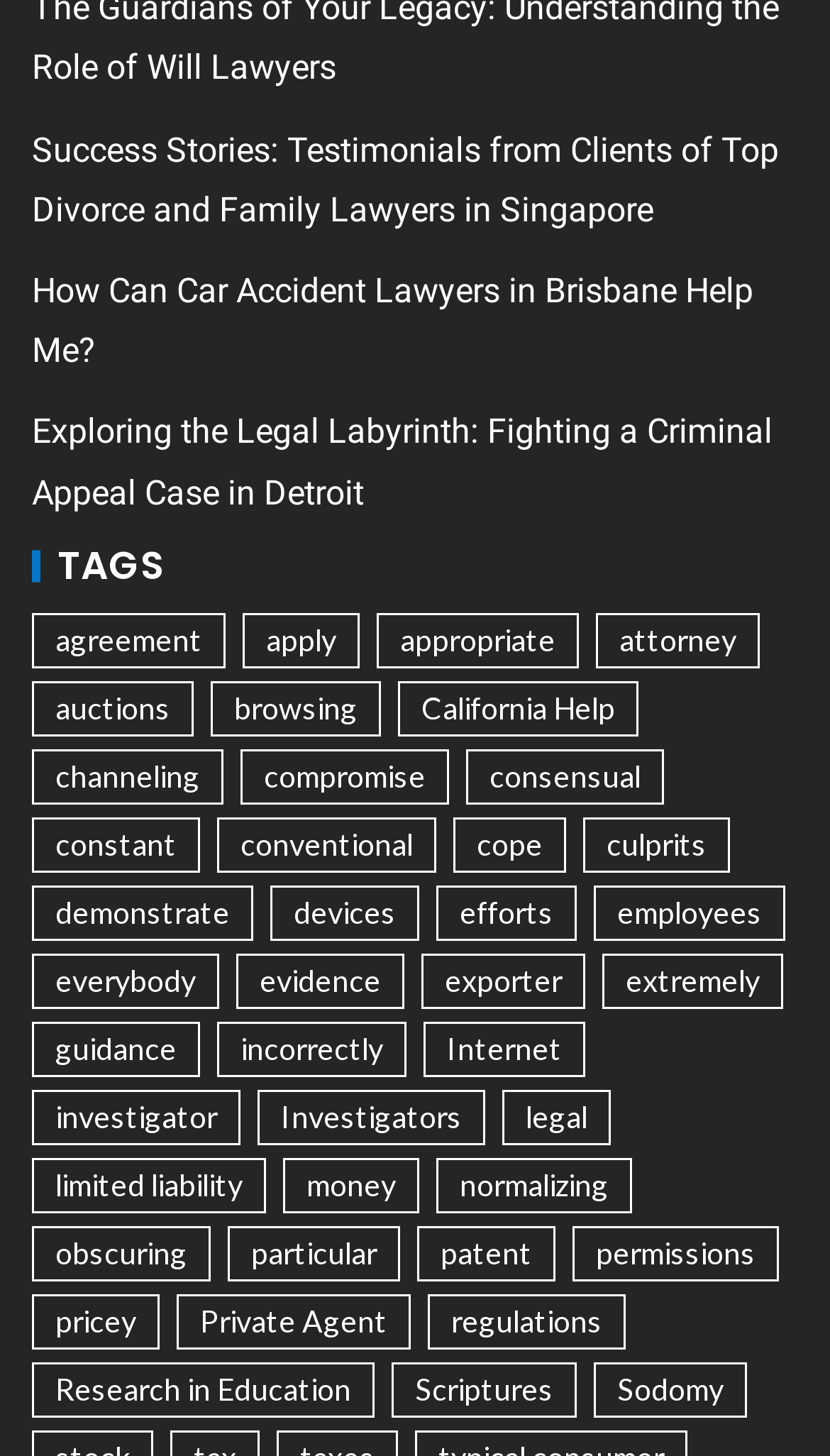How many links are under the 'TAGS' heading?
Look at the image and answer the question with a single word or phrase.

48